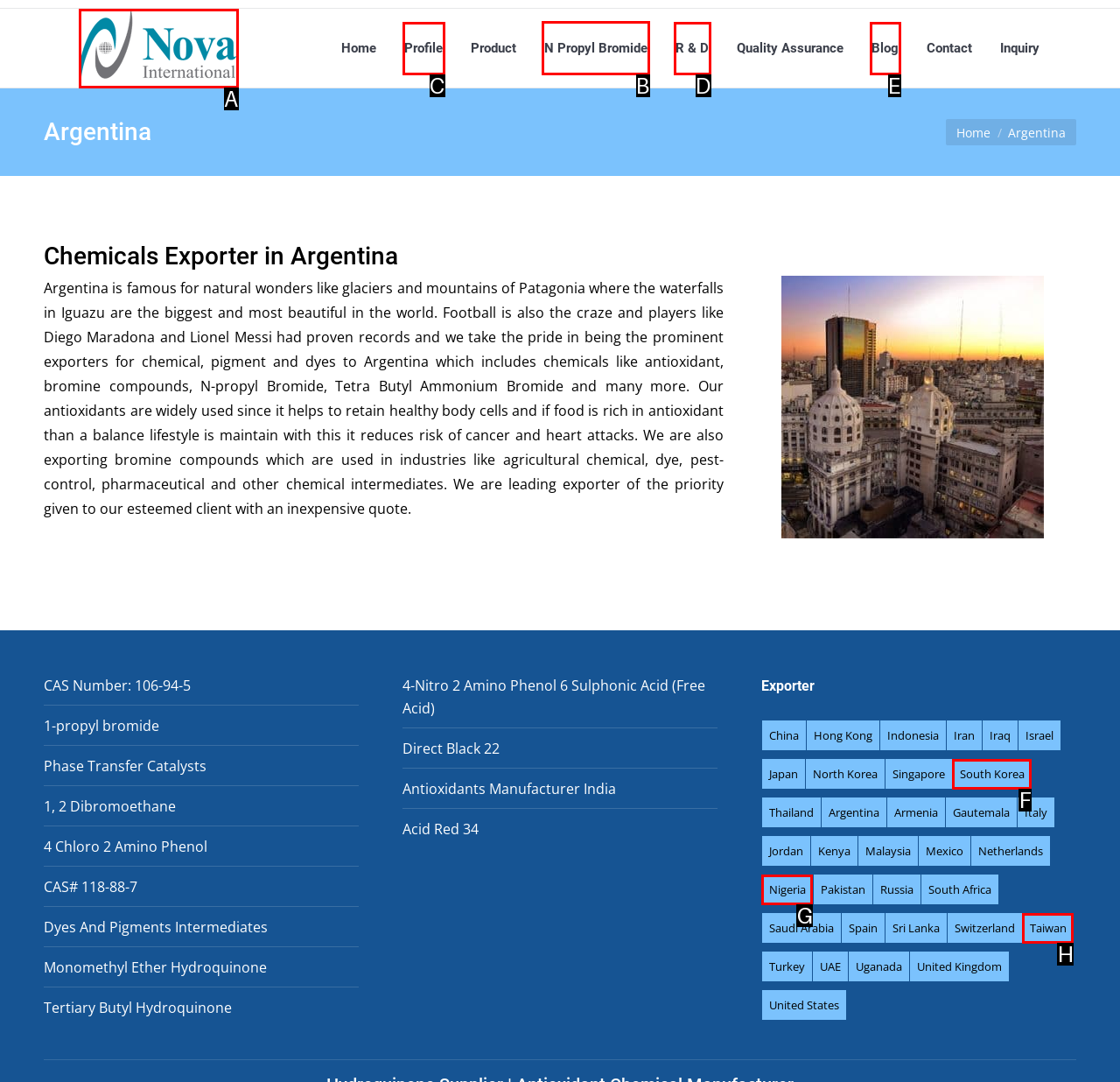Look at the highlighted elements in the screenshot and tell me which letter corresponds to the task: Learn about 'N Propyl Bromide'.

B